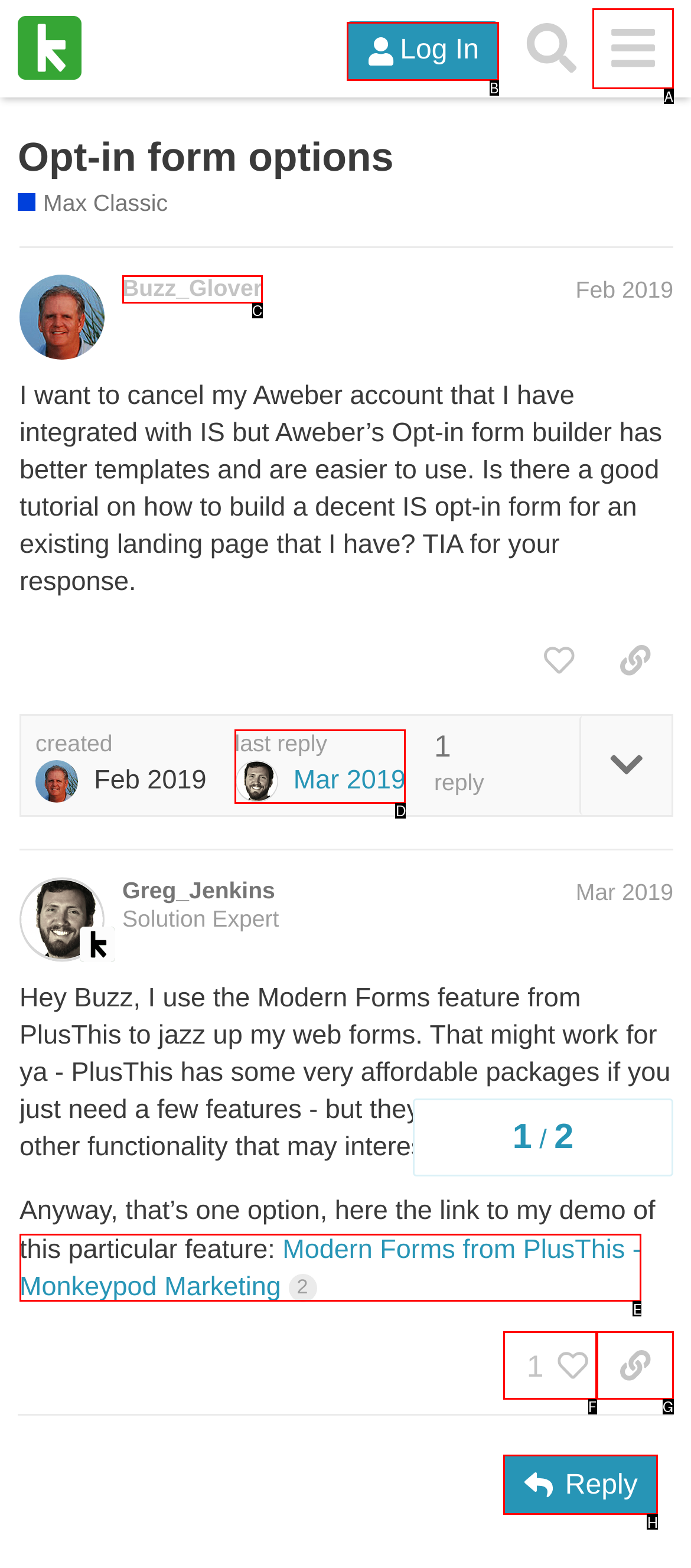Specify which element within the red bounding boxes should be clicked for this task: Reply to the post Respond with the letter of the correct option.

H